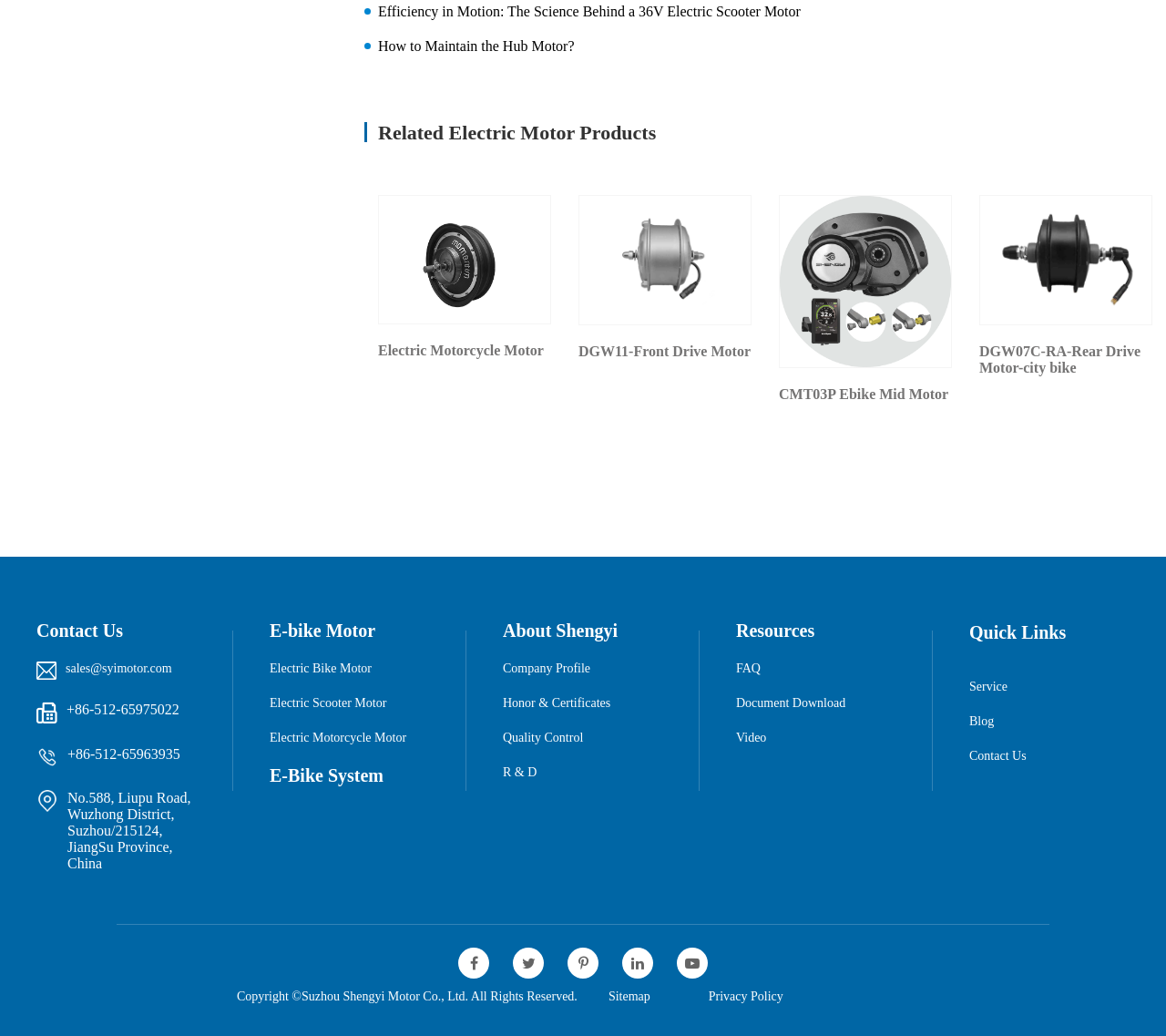Find and indicate the bounding box coordinates of the region you should select to follow the given instruction: "Download documents from the 'Document Download' section".

[0.631, 0.672, 0.725, 0.686]